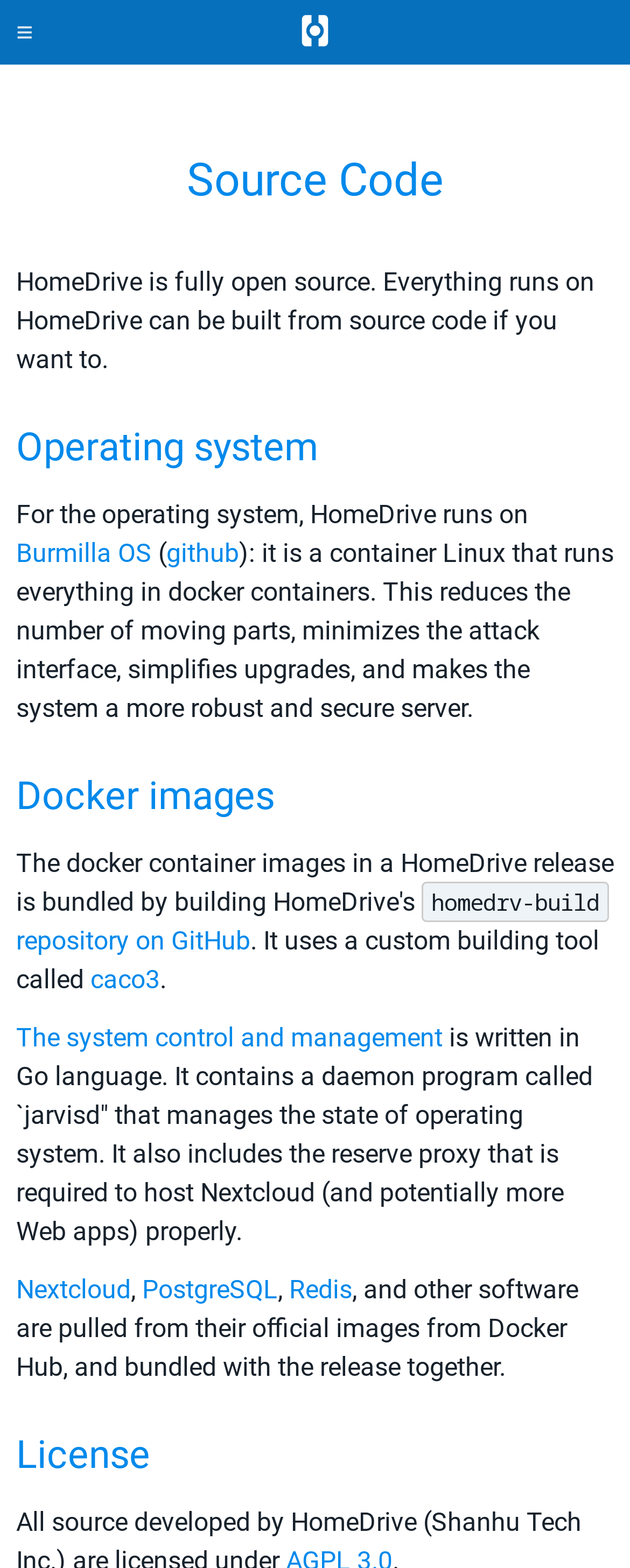What is the daemon program that manages the state of the operating system?
Please provide a single word or phrase based on the screenshot.

jarvisd